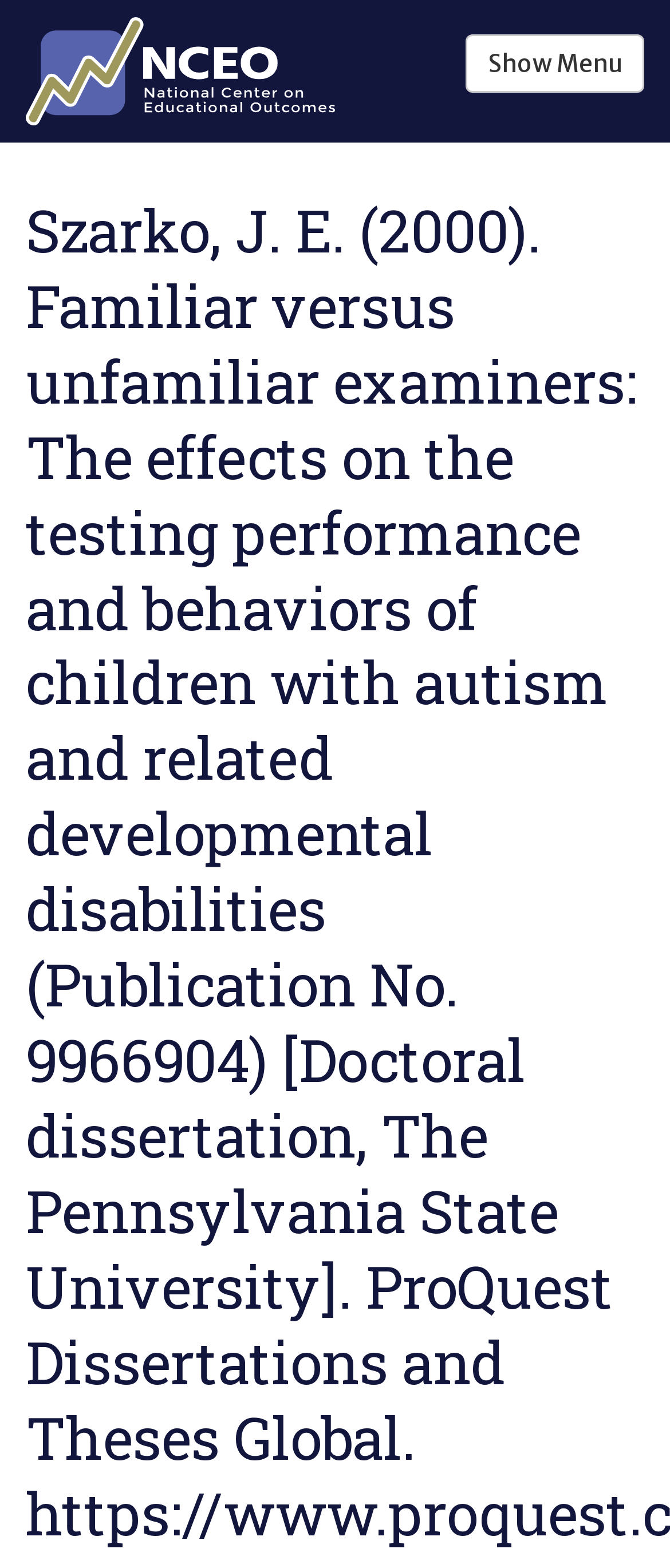Given the element description: "Show Menu", predict the bounding box coordinates of the UI element it refers to, using four float numbers between 0 and 1, i.e., [left, top, right, bottom].

[0.695, 0.022, 0.962, 0.059]